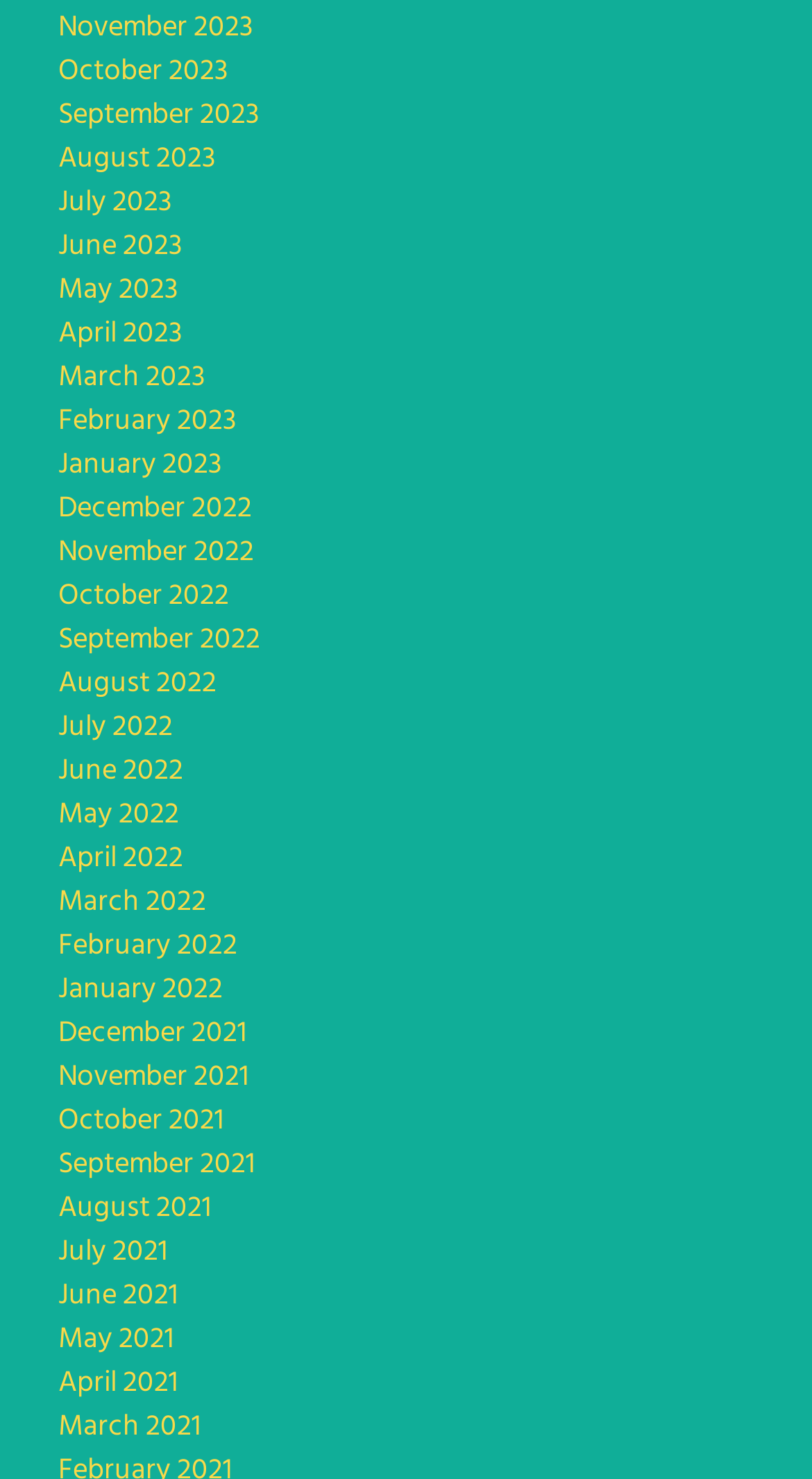Are the months listed in chronological order?
Based on the screenshot, provide your answer in one word or phrase.

Yes